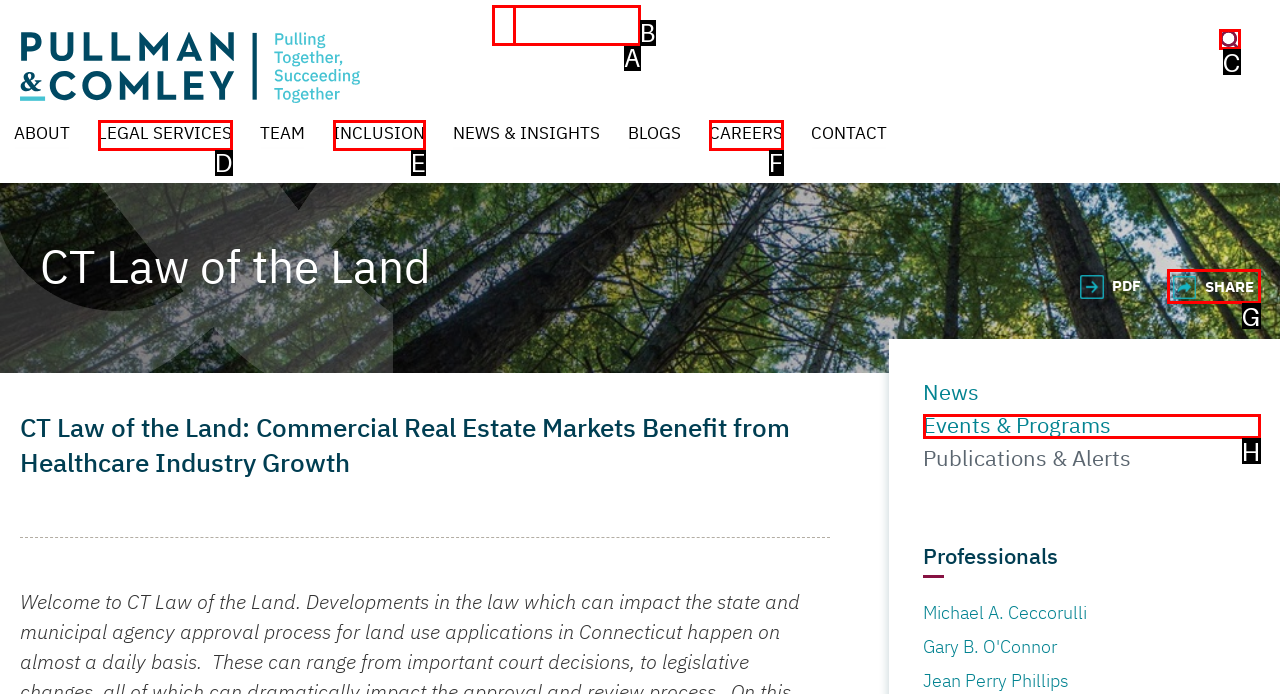Please identify the correct UI element to click for the task: search for something Respond with the letter of the appropriate option.

C